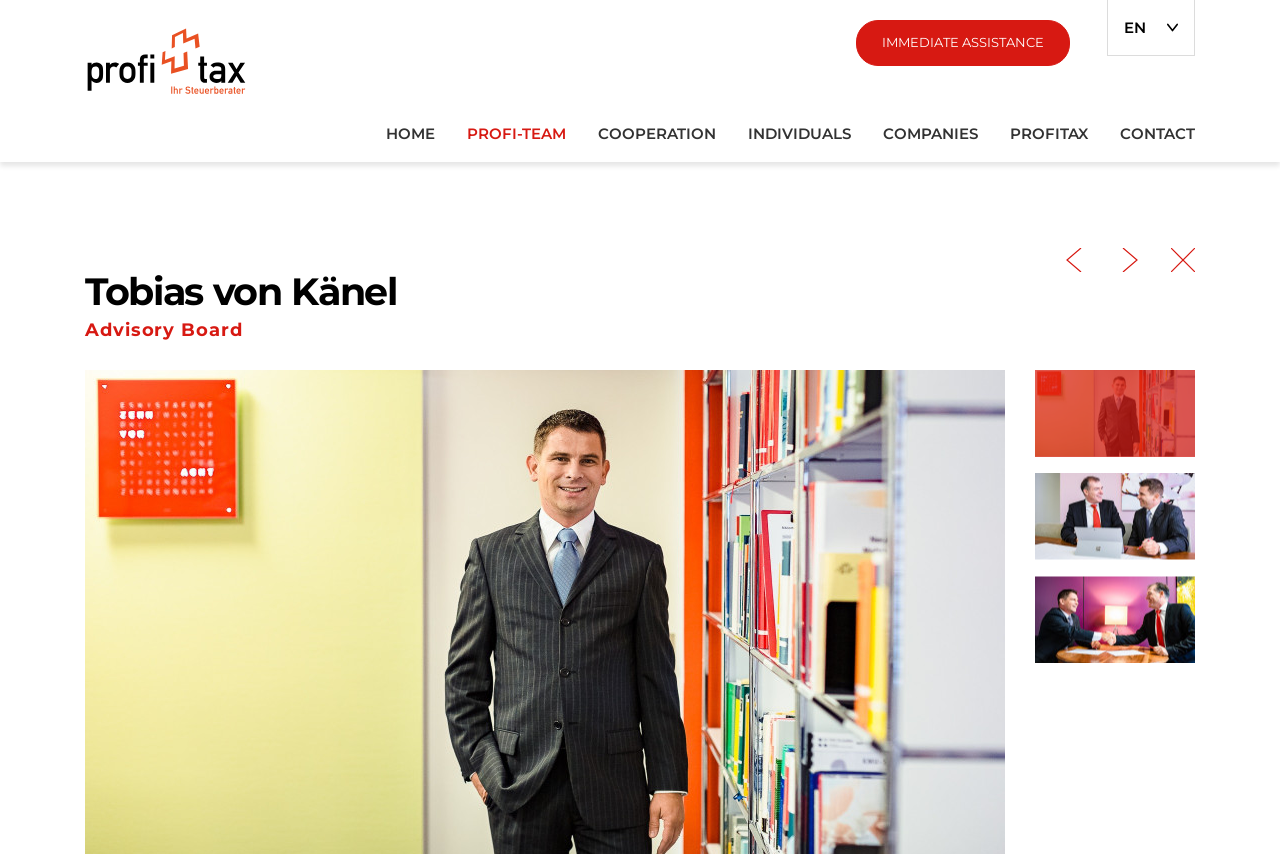Determine the bounding box coordinates for the region that must be clicked to execute the following instruction: "Get immediate assistance".

[0.67, 0.025, 0.835, 0.076]